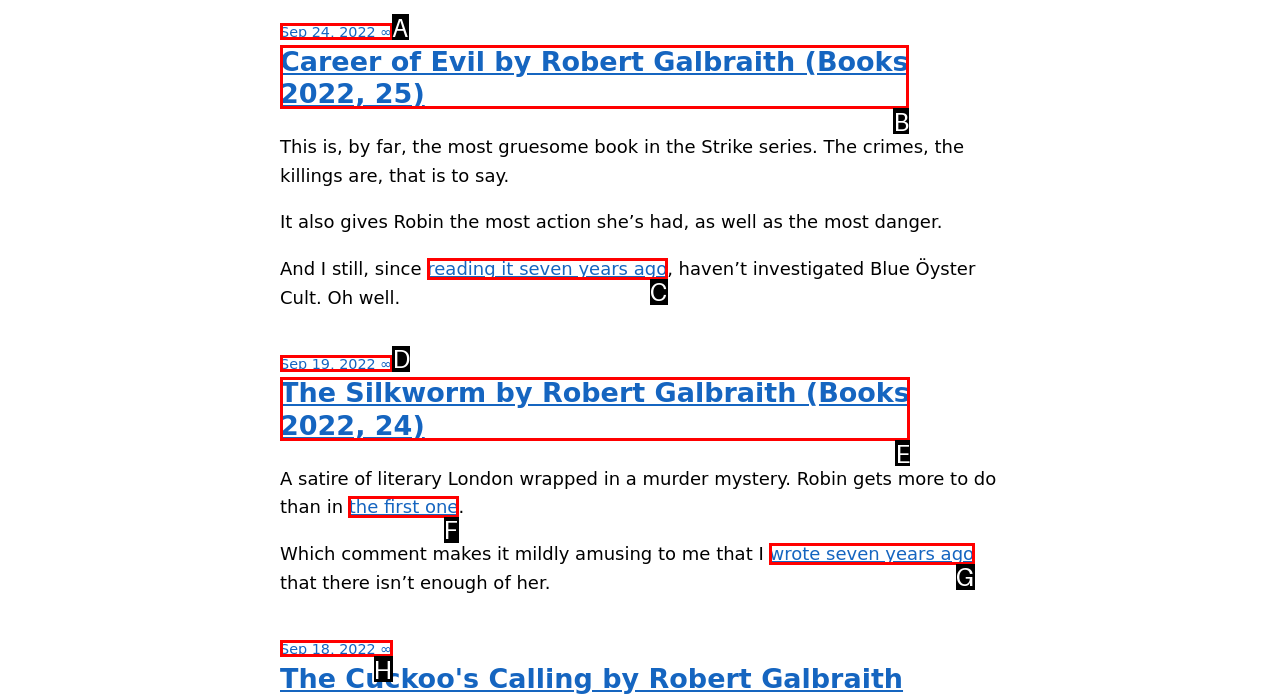Choose the letter of the option that needs to be clicked to perform the task: View the post from Sep 19, 2022. Answer with the letter.

D